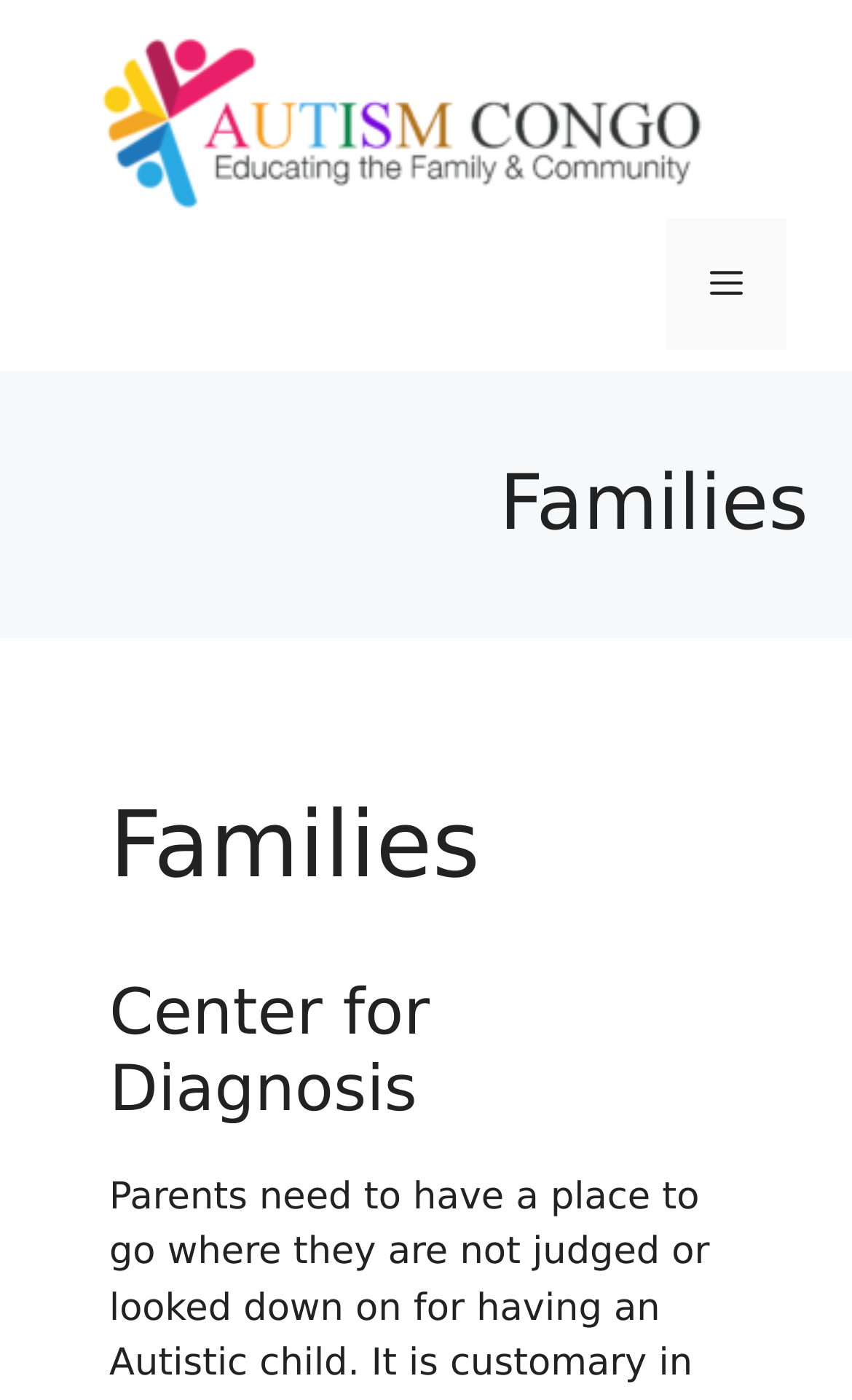Please answer the following query using a single word or phrase: 
What is the name of the organization?

Autism Congo